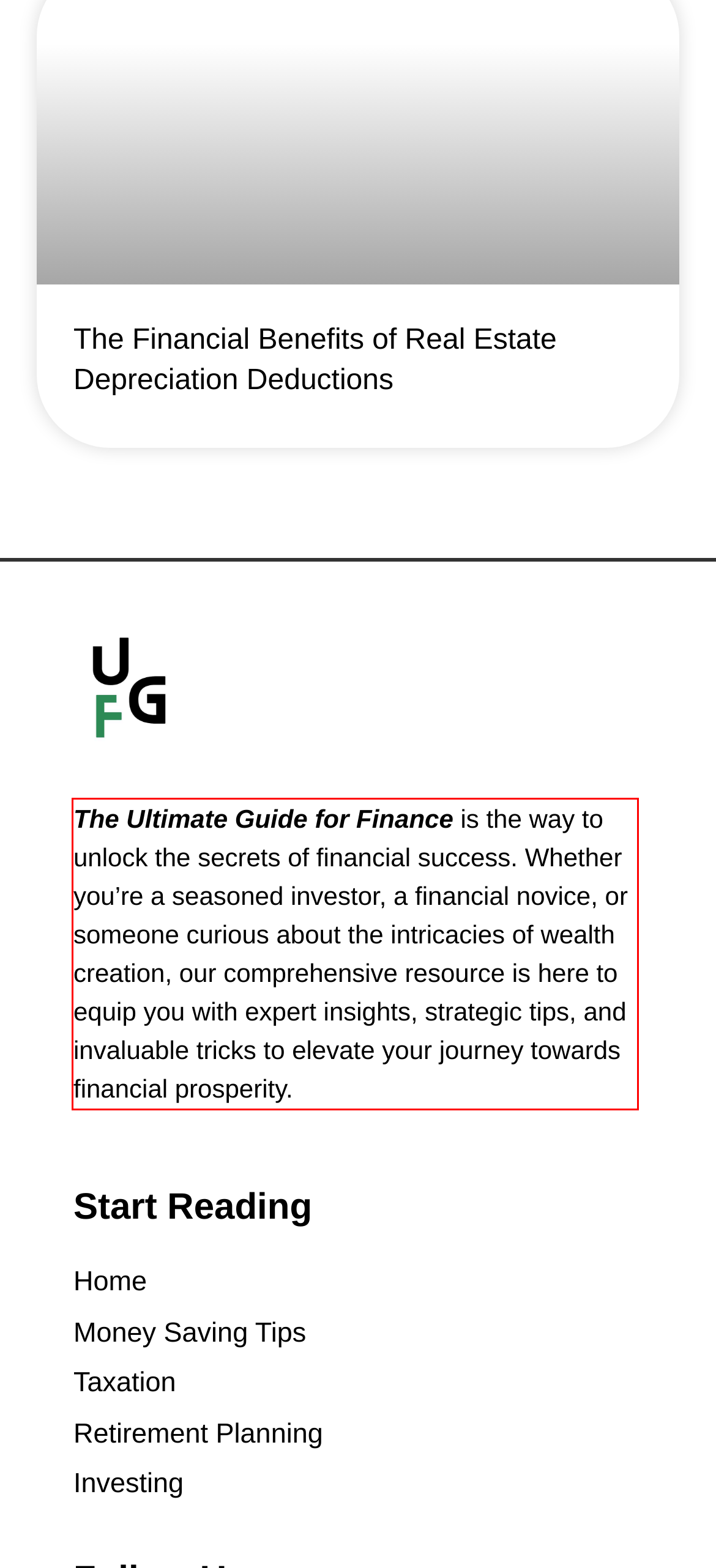Please identify the text within the red rectangular bounding box in the provided webpage screenshot.

The Ultimate Guide for Finance is the way to unlock the secrets of financial success. Whether you’re a seasoned investor, a financial novice, or someone curious about the intricacies of wealth creation, our comprehensive resource is here to equip you with expert insights, strategic tips, and invaluable tricks to elevate your journey towards financial prosperity.